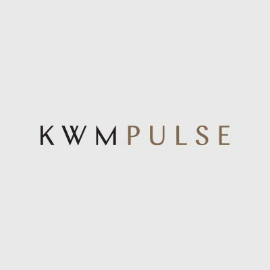What does 'PULSE' suggest?
Please ensure your answer is as detailed and informative as possible.

According to the caption, 'PULSE' is rendered in a softer, lighter tone, which implies innovation and a forward-thinking approach.